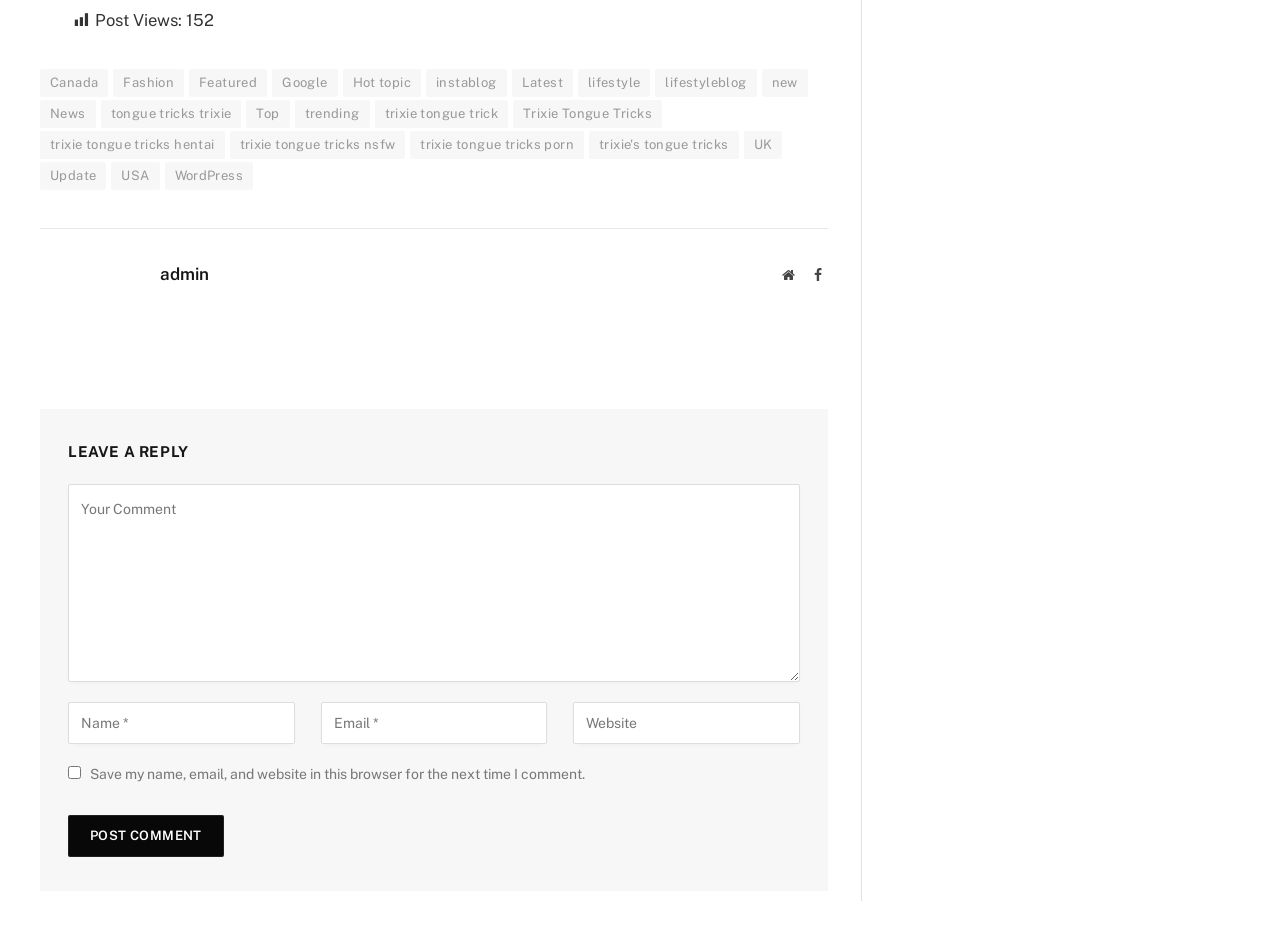Please specify the bounding box coordinates for the clickable region that will help you carry out the instruction: "Click on the 'Canada' link".

[0.031, 0.075, 0.085, 0.105]